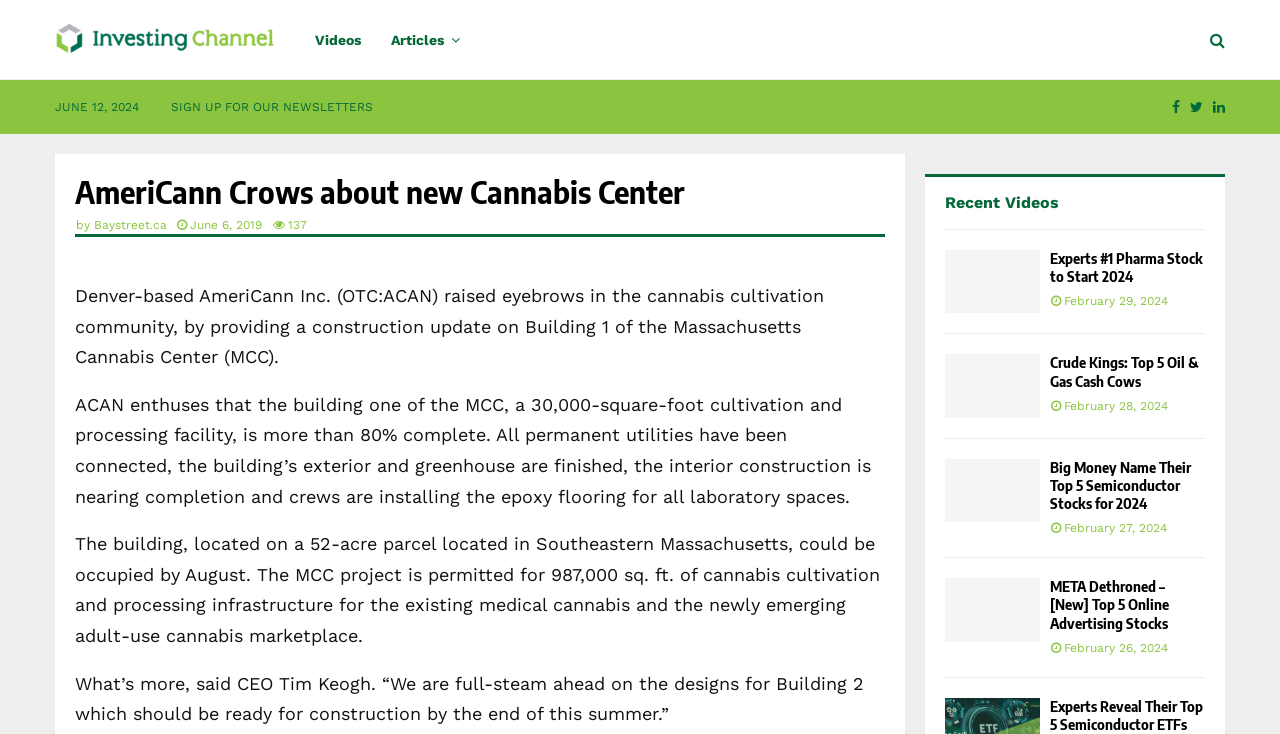Detail the various sections and features of the webpage.

The webpage is about AmeriCann Inc., a Denver-based company, and its update on the Massachusetts Cannabis Center (MCC). At the top, there is a heading "InvestingChannel" with an image and a link. Below it, there are three links: "Videos", "Articles", and an icon. On the top-right corner, there is a link to sign up for newsletters.

The main content is divided into two sections. The first section has a heading "AmeriCann Crows about new Cannabis Center" and is attributed to Baystreet.ca. The article discusses AmeriCann's construction update on Building 1 of the MCC, which is more than 80% complete and expected to be occupied by August. The building is part of a larger project permitted for 987,000 sq. ft. of cannabis cultivation and processing infrastructure.

The second section is titled "Recent Videos" and features four articles with links, headings, and timestamps. Each article has a brief description and a link to read more. The articles are about pharmaceutical stocks, oil and gas cash cows, semiconductor stocks, and online advertising stocks.

On the bottom-right corner, there are social media links to Facebook, Twitter, and LinkedIn.